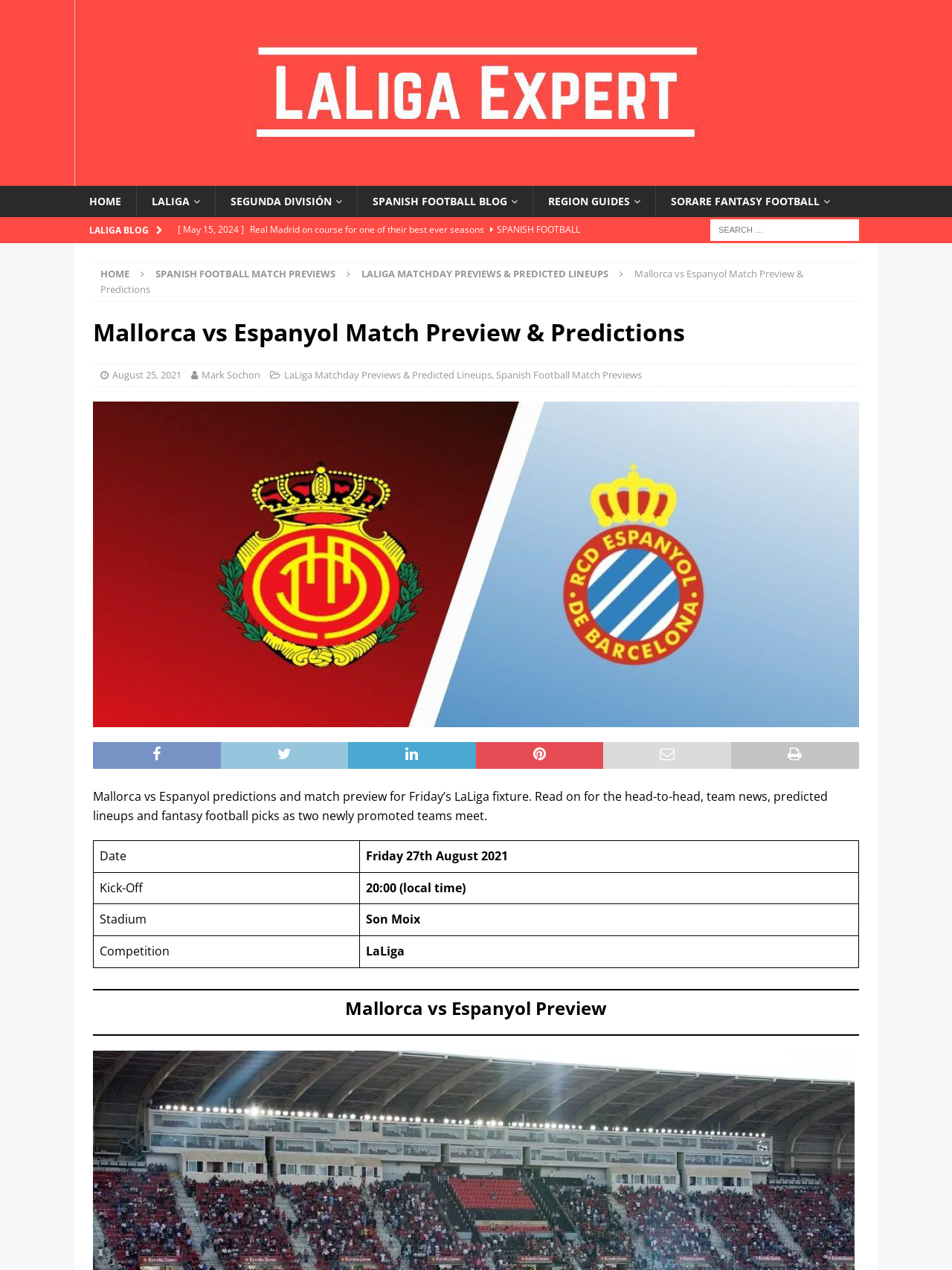Locate the bounding box of the UI element described by: "title="LaLiga Expert"" in the given webpage screenshot.

[0.078, 0.135, 0.922, 0.144]